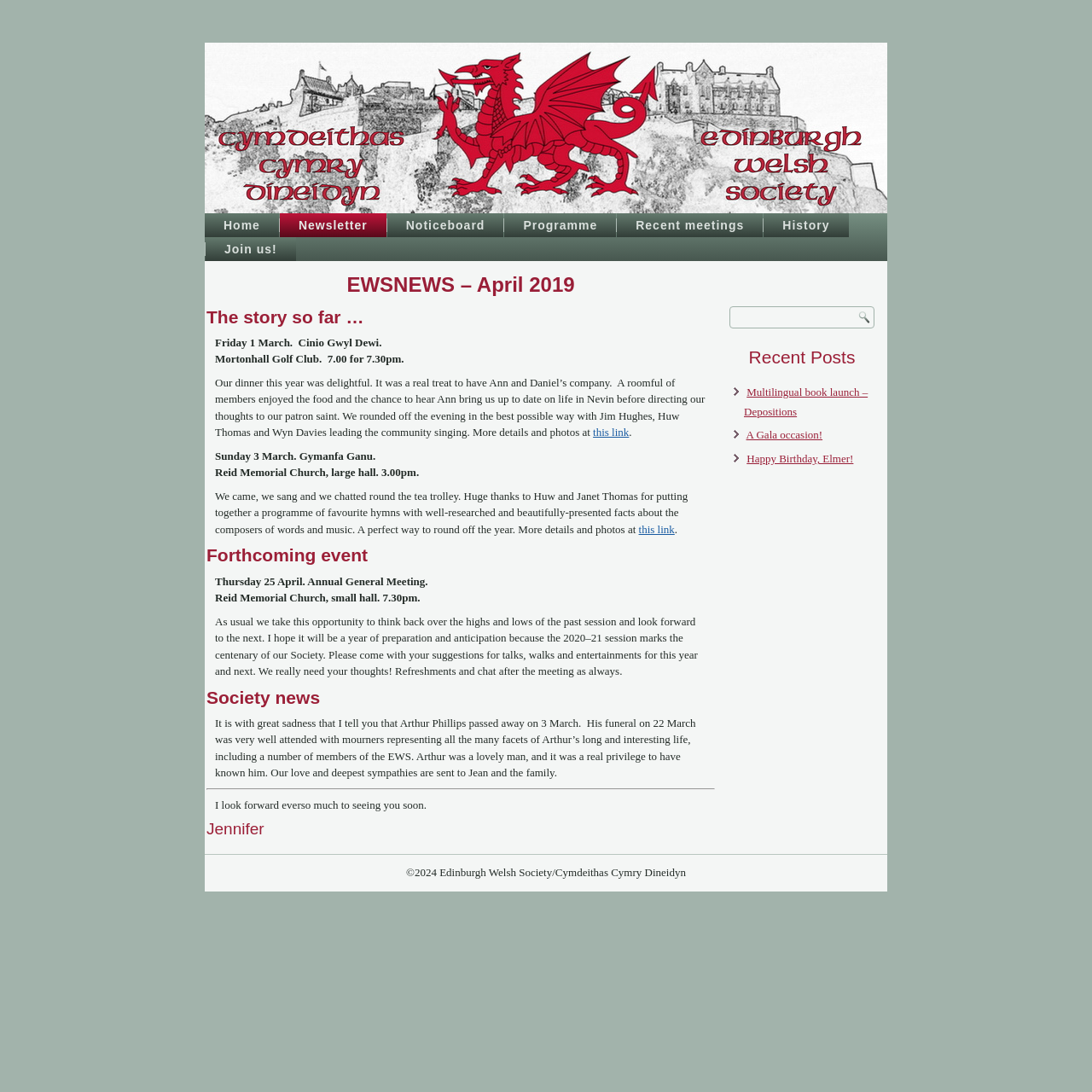Find the bounding box coordinates of the element to click in order to complete this instruction: "Click the 'Multilingual book launch – Depositions' link". The bounding box coordinates must be four float numbers between 0 and 1, denoted as [left, top, right, bottom].

[0.681, 0.353, 0.795, 0.383]